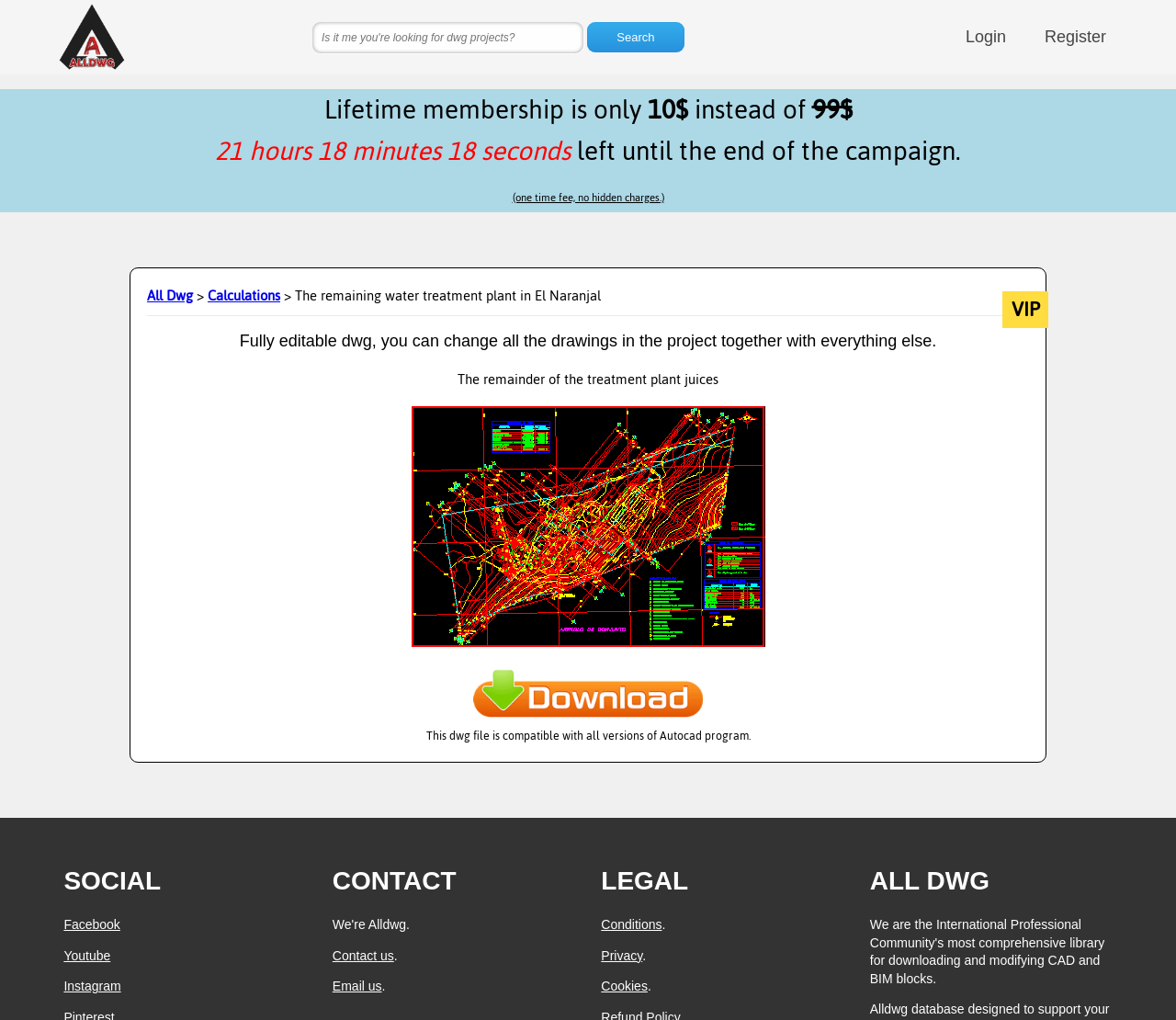Please indicate the bounding box coordinates of the element's region to be clicked to achieve the instruction: "Click on the Login link". Provide the coordinates as four float numbers between 0 and 1, i.e., [left, top, right, bottom].

[0.805, 0.008, 0.872, 0.064]